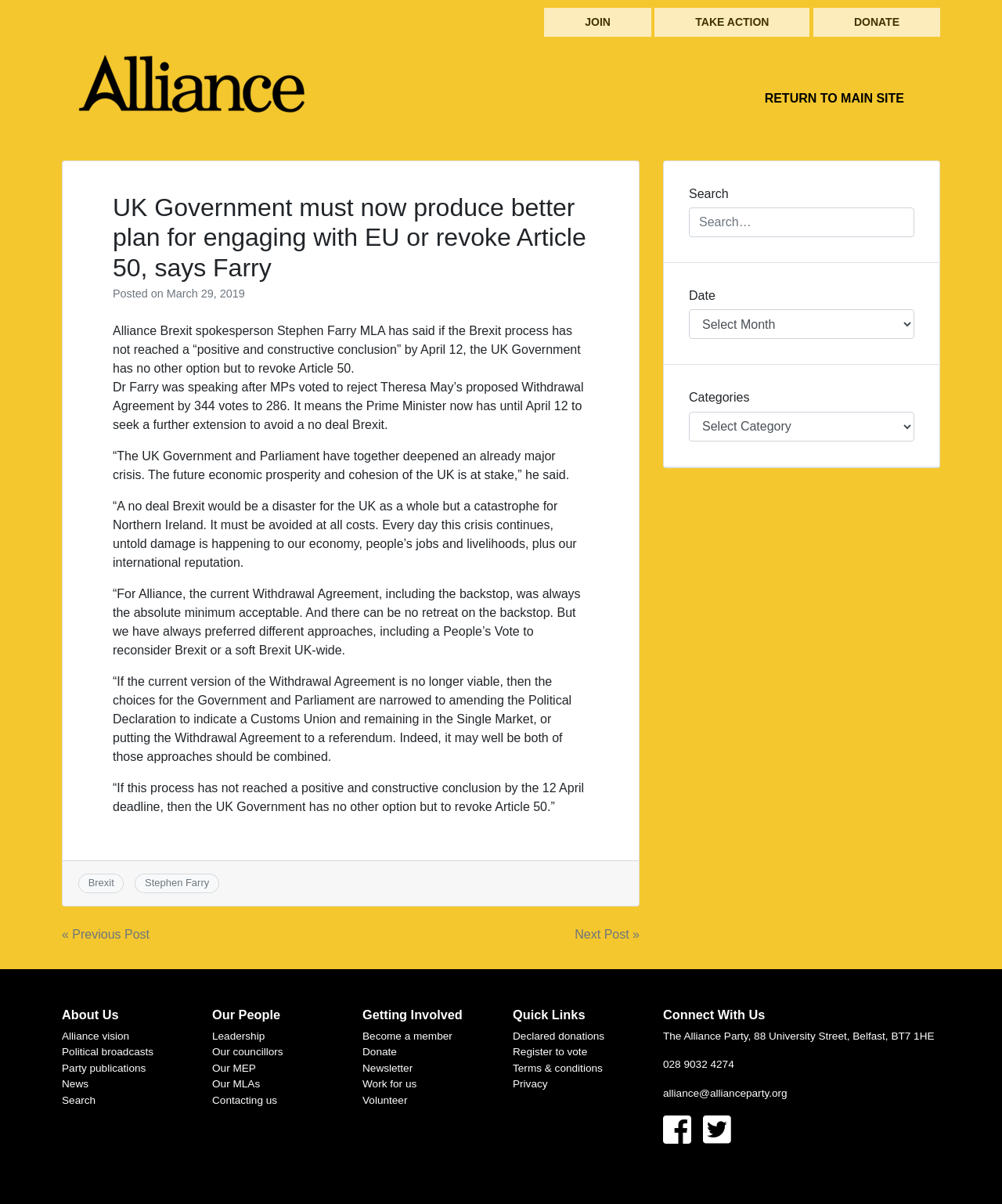Please identify the bounding box coordinates of the area I need to click to accomplish the following instruction: "Read the article about UK Government and Brexit".

[0.112, 0.16, 0.588, 0.235]